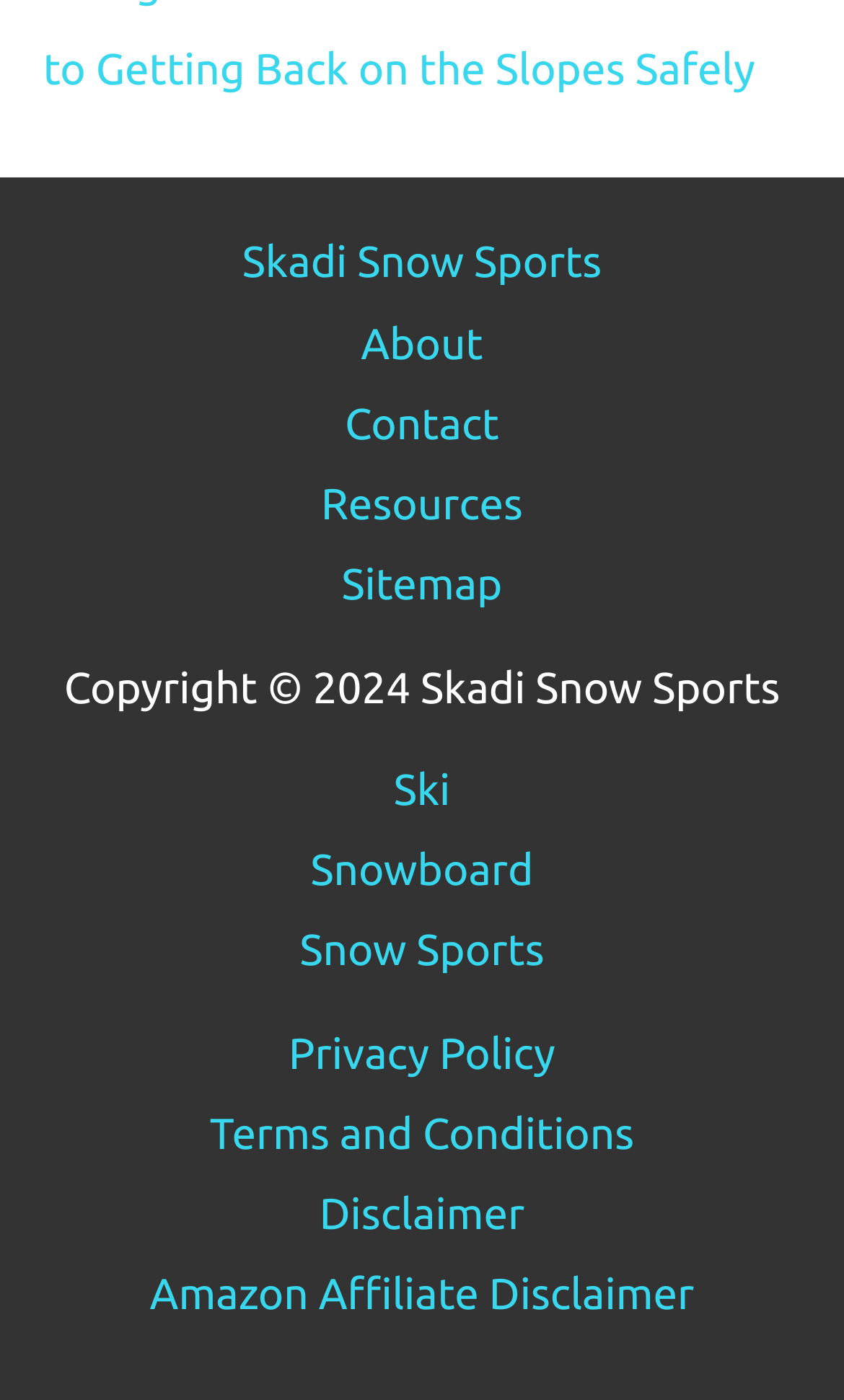What is the name of the website?
Using the image, elaborate on the answer with as much detail as possible.

The name of the website can be found in the navigation link 'Skadi Snow Sports' at the top of the footer section.